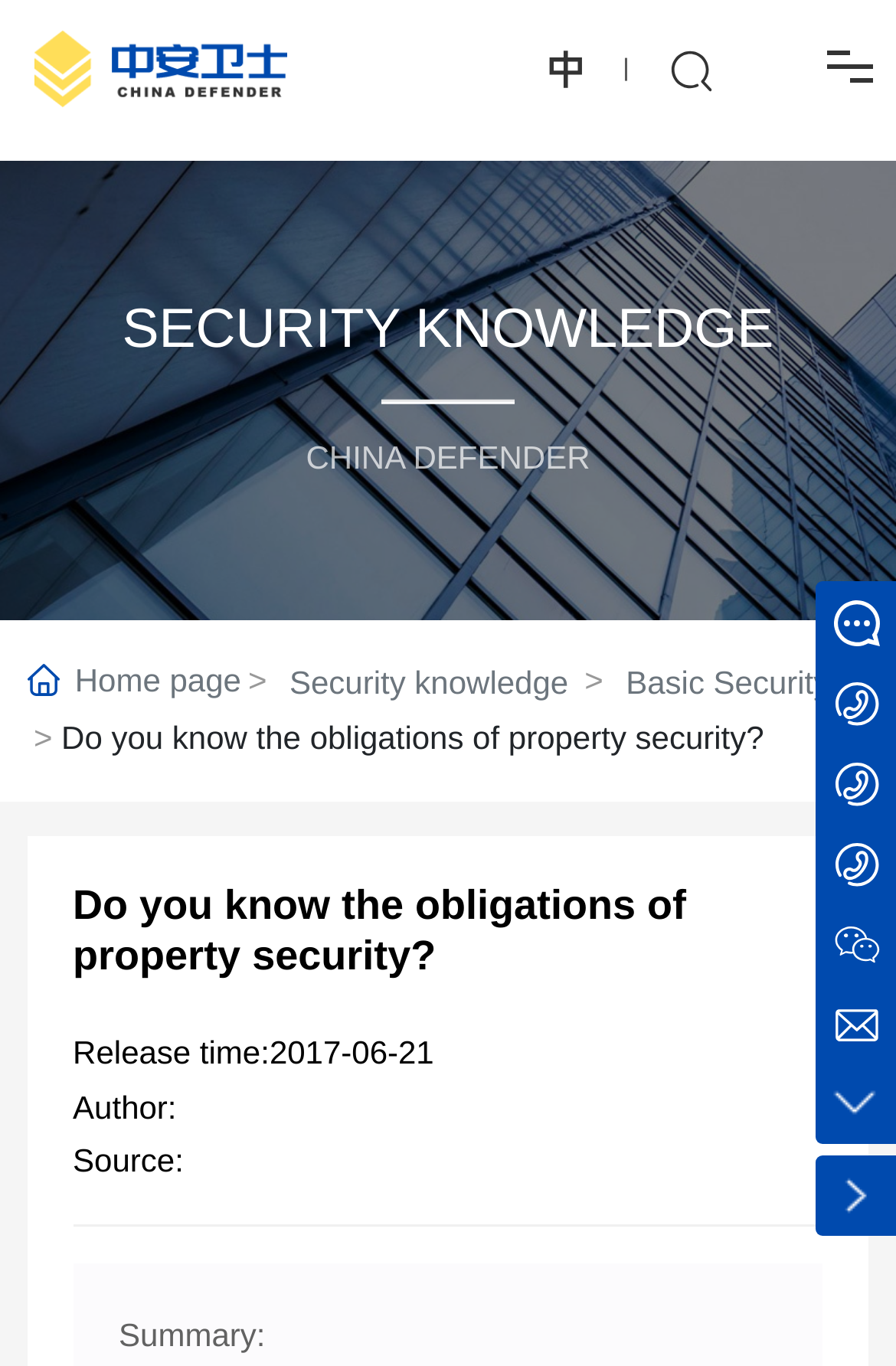Specify the bounding box coordinates of the element's area that should be clicked to execute the given instruction: "Click on About Us". The coordinates should be four float numbers between 0 and 1, i.e., [left, top, right, bottom].

[0.038, 0.04, 0.207, 0.131]